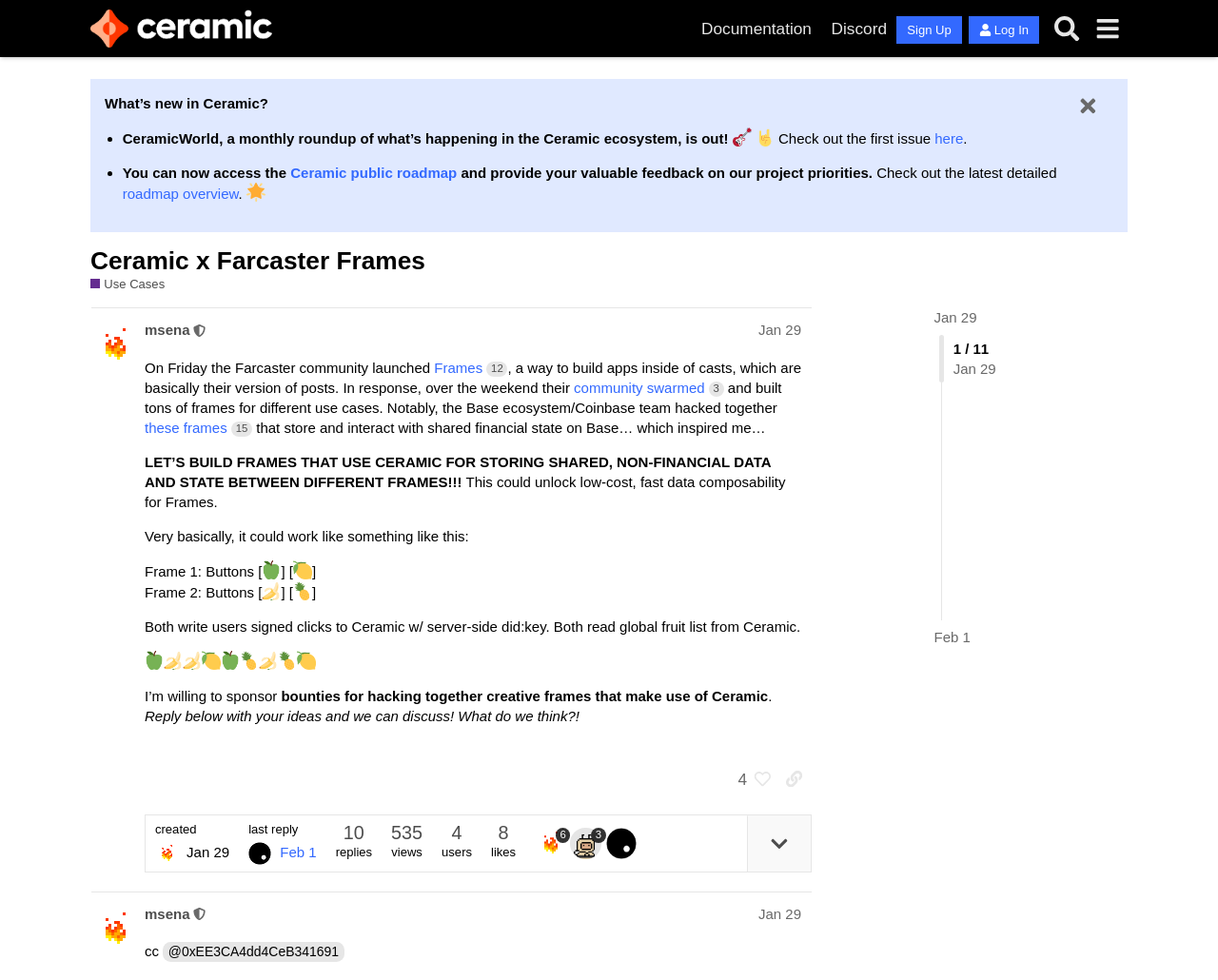Determine the bounding box coordinates of the region that needs to be clicked to achieve the task: "Reply to the post".

[0.613, 0.832, 0.666, 0.889]